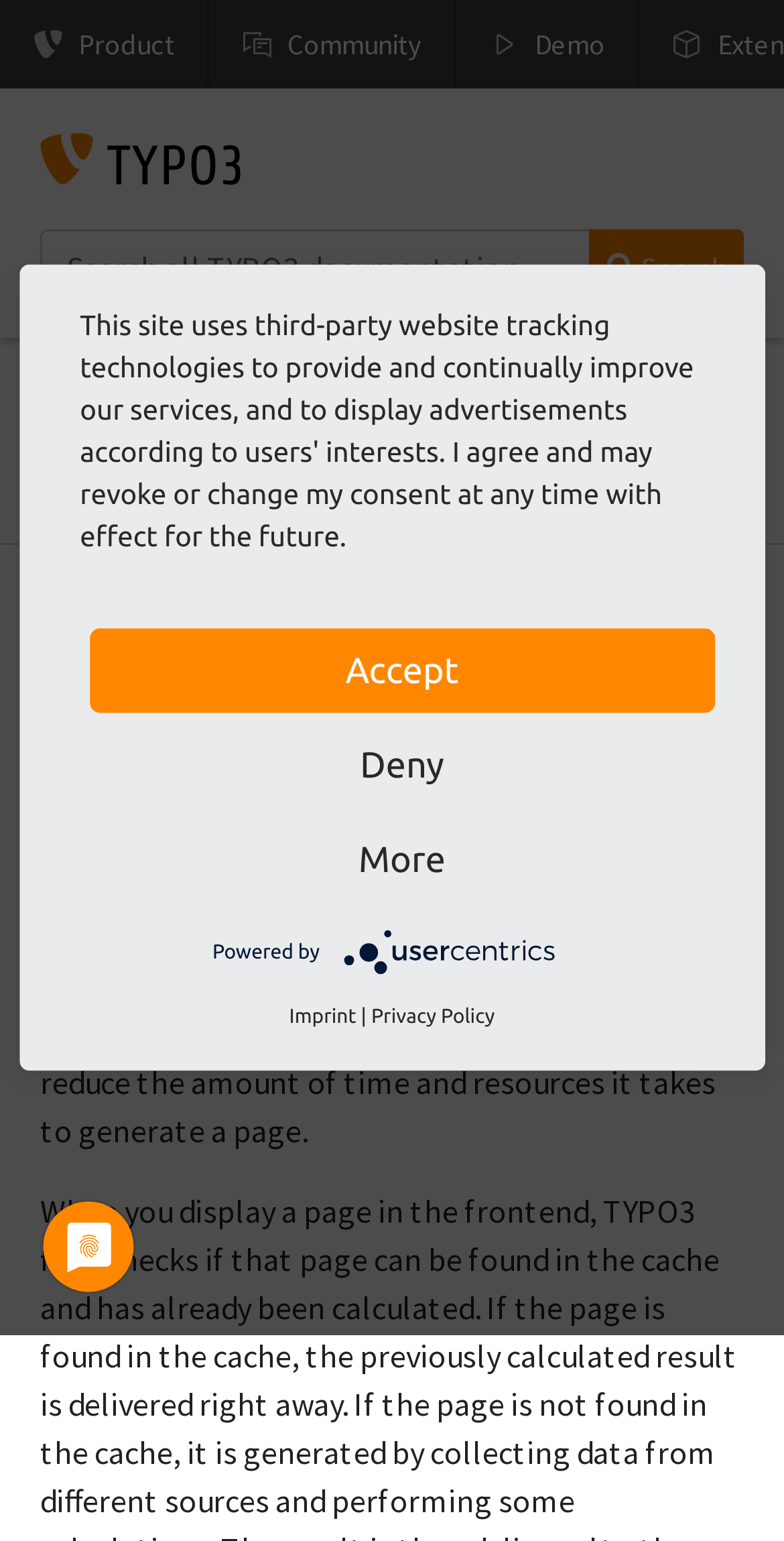Please identify the bounding box coordinates of the element I should click to complete this instruction: 'Click on the 'Start' breadcrumb'. The coordinates should be given as four float numbers between 0 and 1, like this: [left, top, right, bottom].

[0.051, 0.398, 0.144, 0.424]